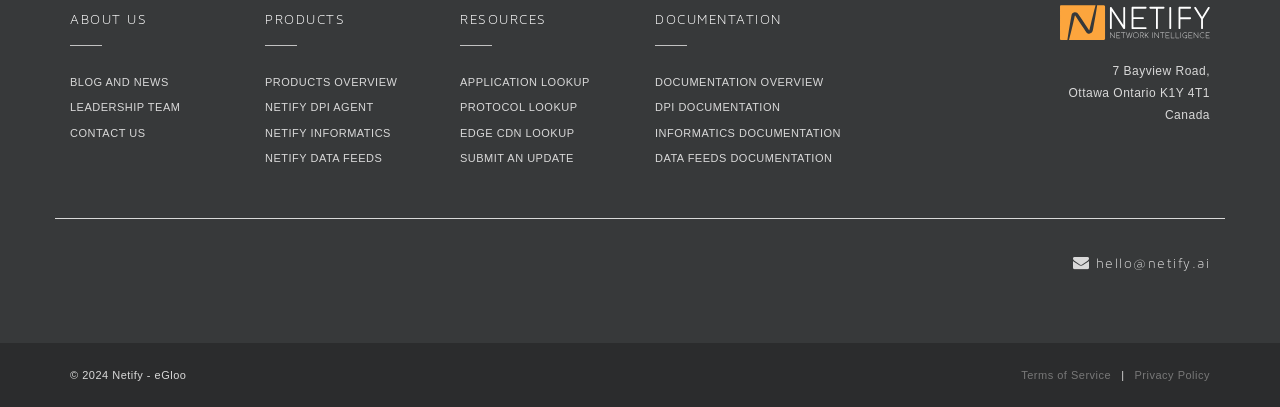Can you find the bounding box coordinates for the element that needs to be clicked to execute this instruction: "submit an update"? The coordinates should be given as four float numbers between 0 and 1, i.e., [left, top, right, bottom].

[0.359, 0.375, 0.448, 0.404]